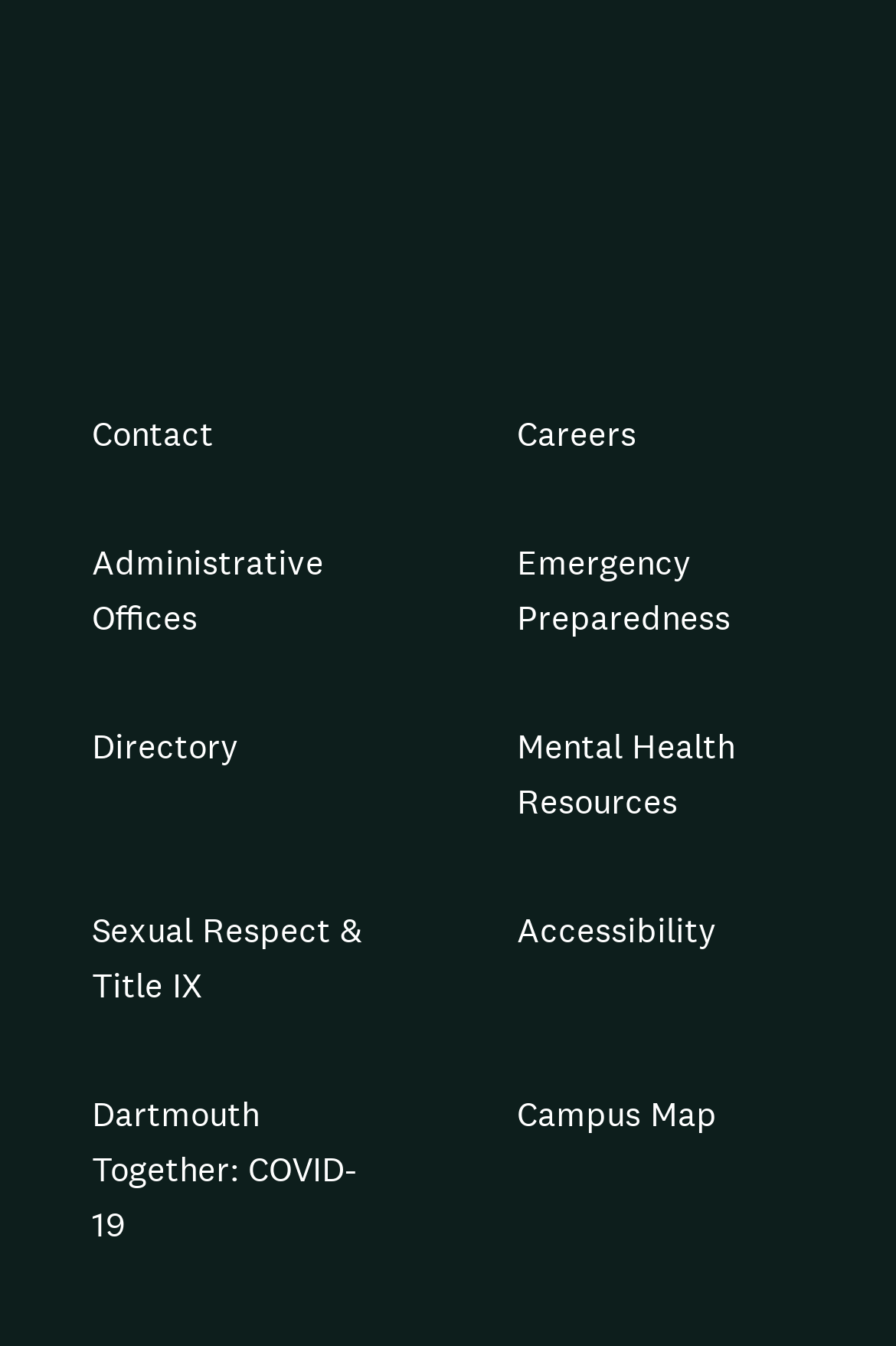What is the last link on the webpage?
Based on the visual content, answer with a single word or a brief phrase.

Campus Map